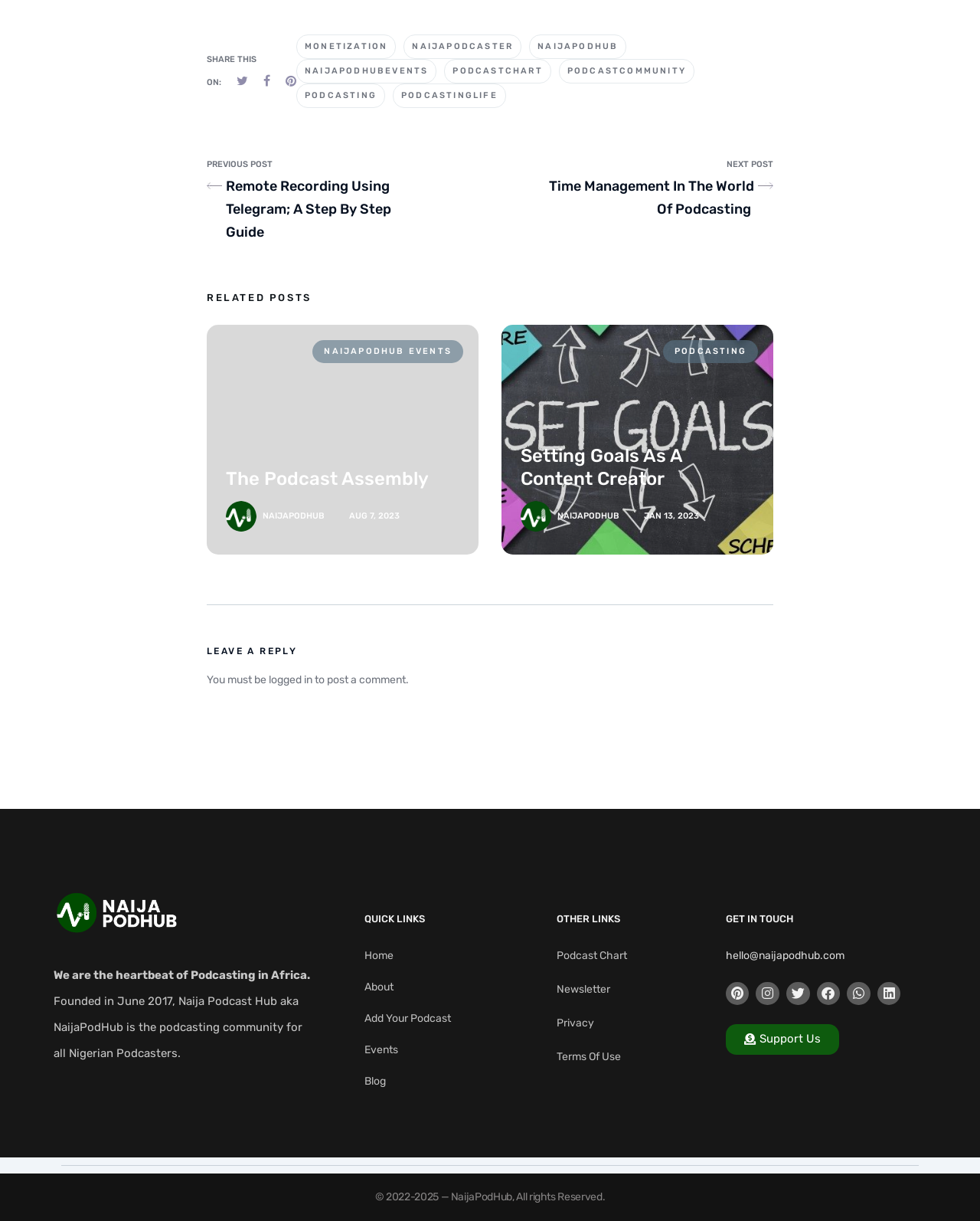Based on the visual content of the image, answer the question thoroughly: What is the name of the podcasting event mentioned?

In the 'RELATED POSTS' section, I found a link to an event called 'The Podcast Assembly'. This event is likely related to podcasting and is being promoted on the website.